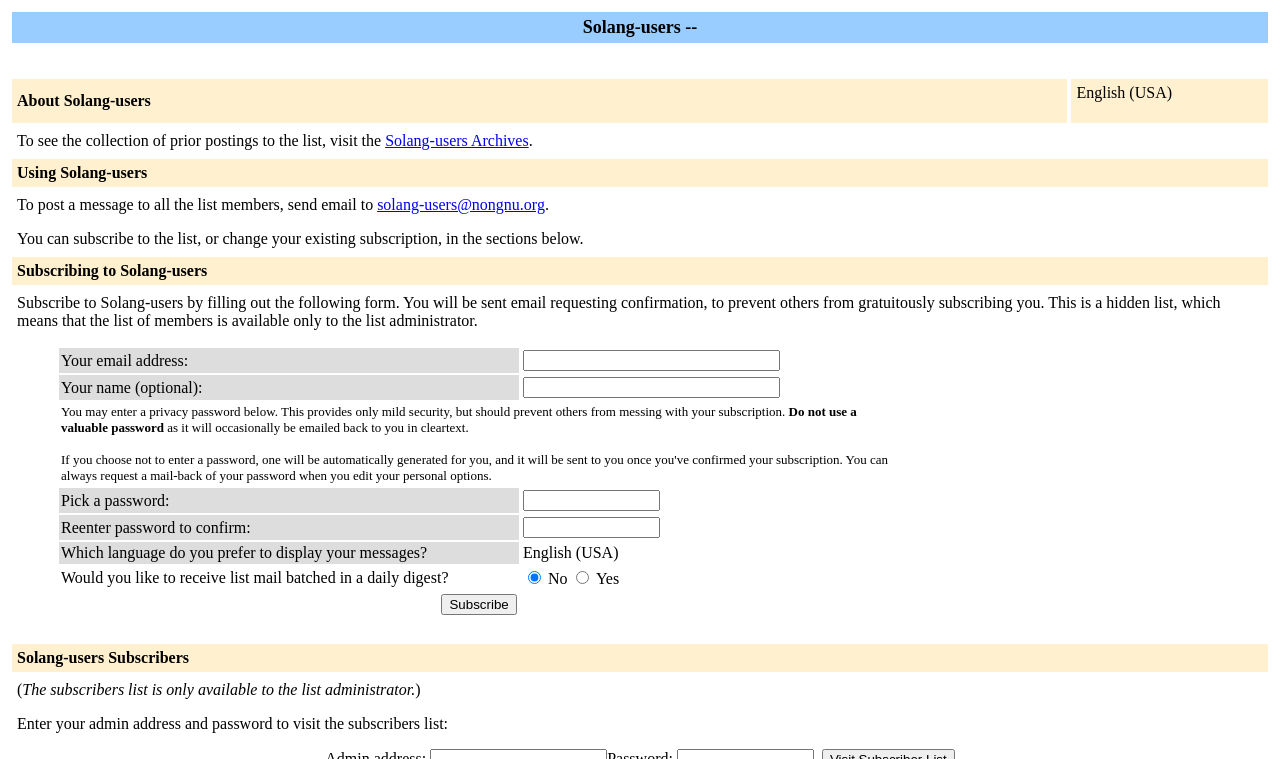Locate the coordinates of the bounding box for the clickable region that fulfills this instruction: "Enter your email address".

[0.409, 0.461, 0.609, 0.489]